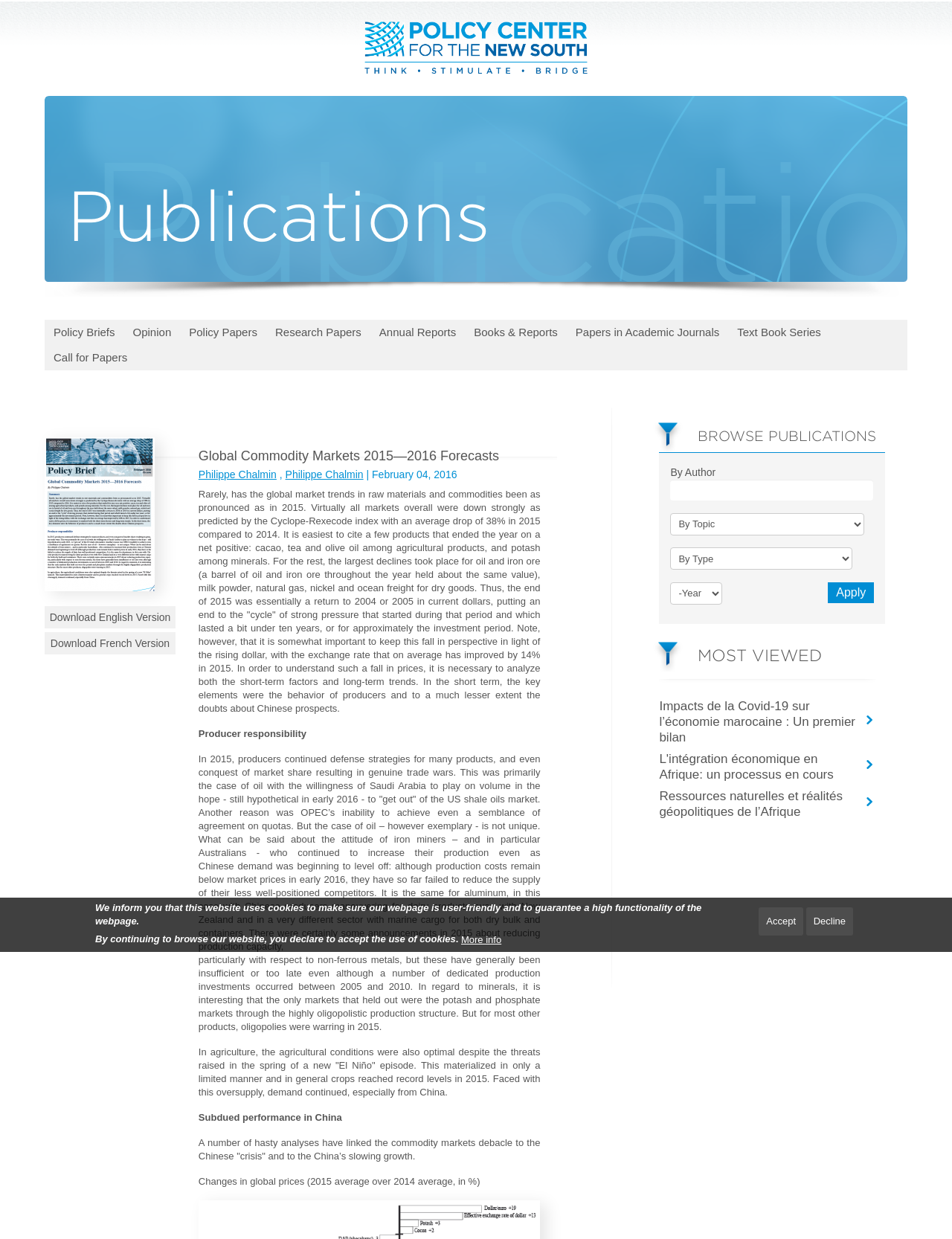What is the name of the policy center?
Based on the image content, provide your answer in one word or a short phrase.

Policy Center for the New South